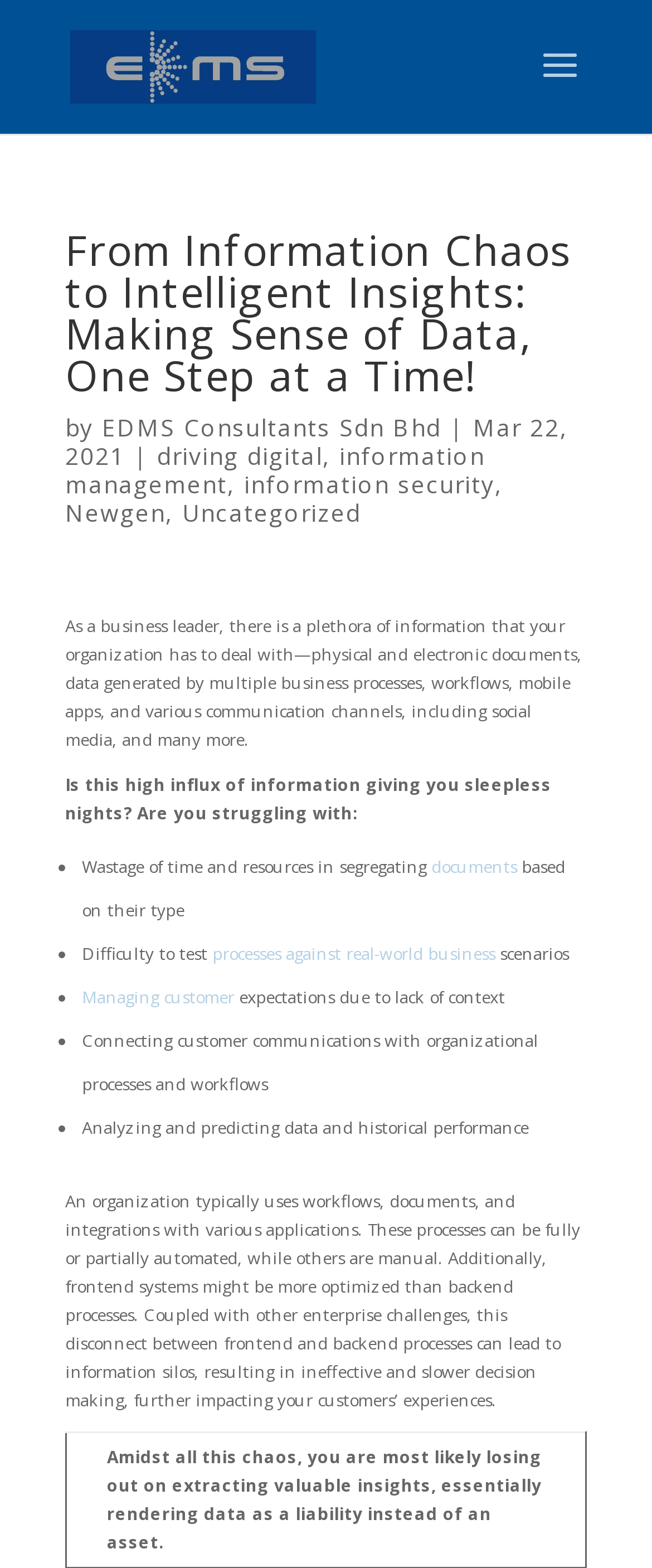From the given element description: "alt="EDMS Data and Document Management"", find the bounding box for the UI element. Provide the coordinates as four float numbers between 0 and 1, in the order [left, top, right, bottom].

[0.108, 0.034, 0.485, 0.049]